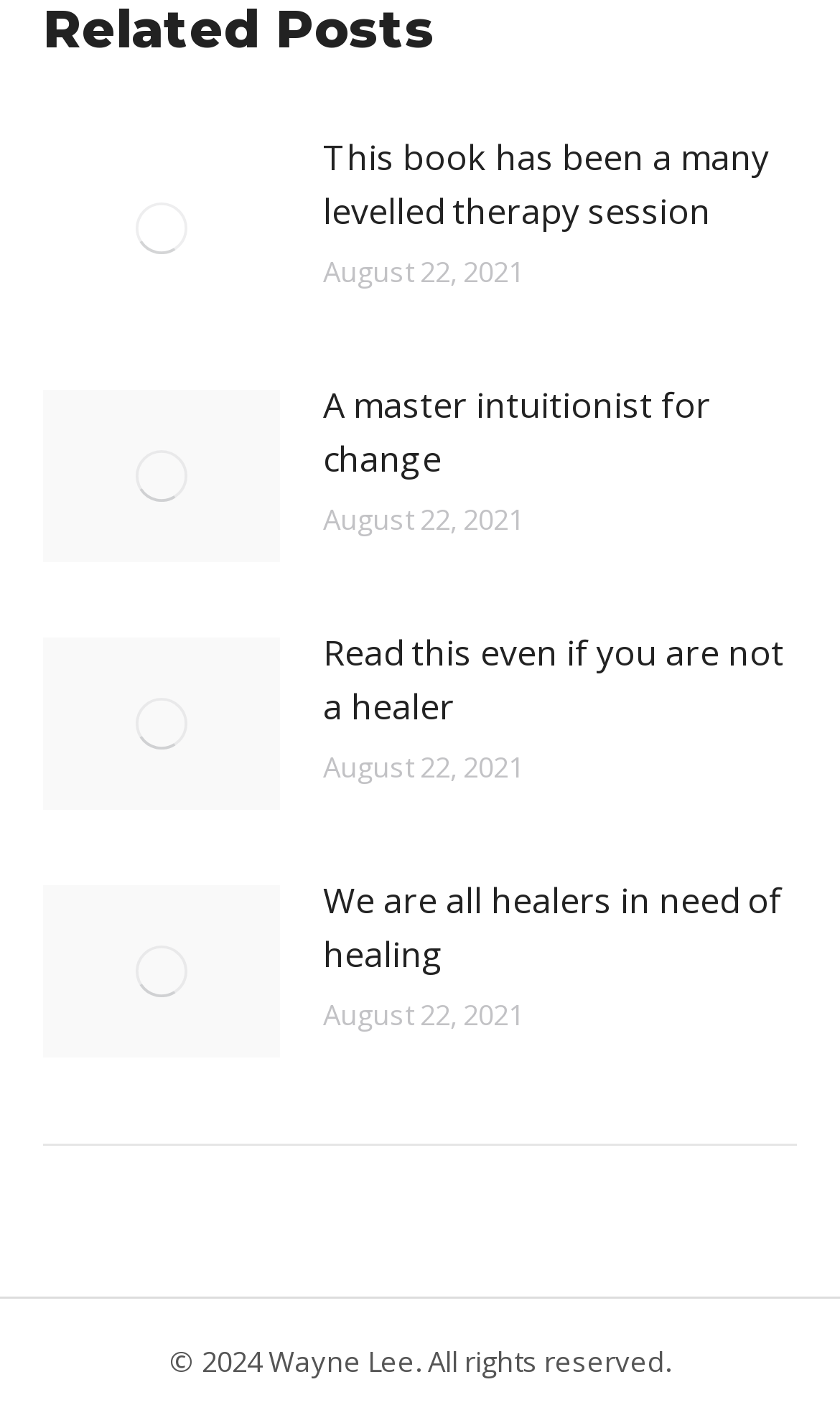Given the webpage screenshot, identify the bounding box of the UI element that matches this description: "aria-label="Post image"".

[0.051, 0.1, 0.333, 0.222]